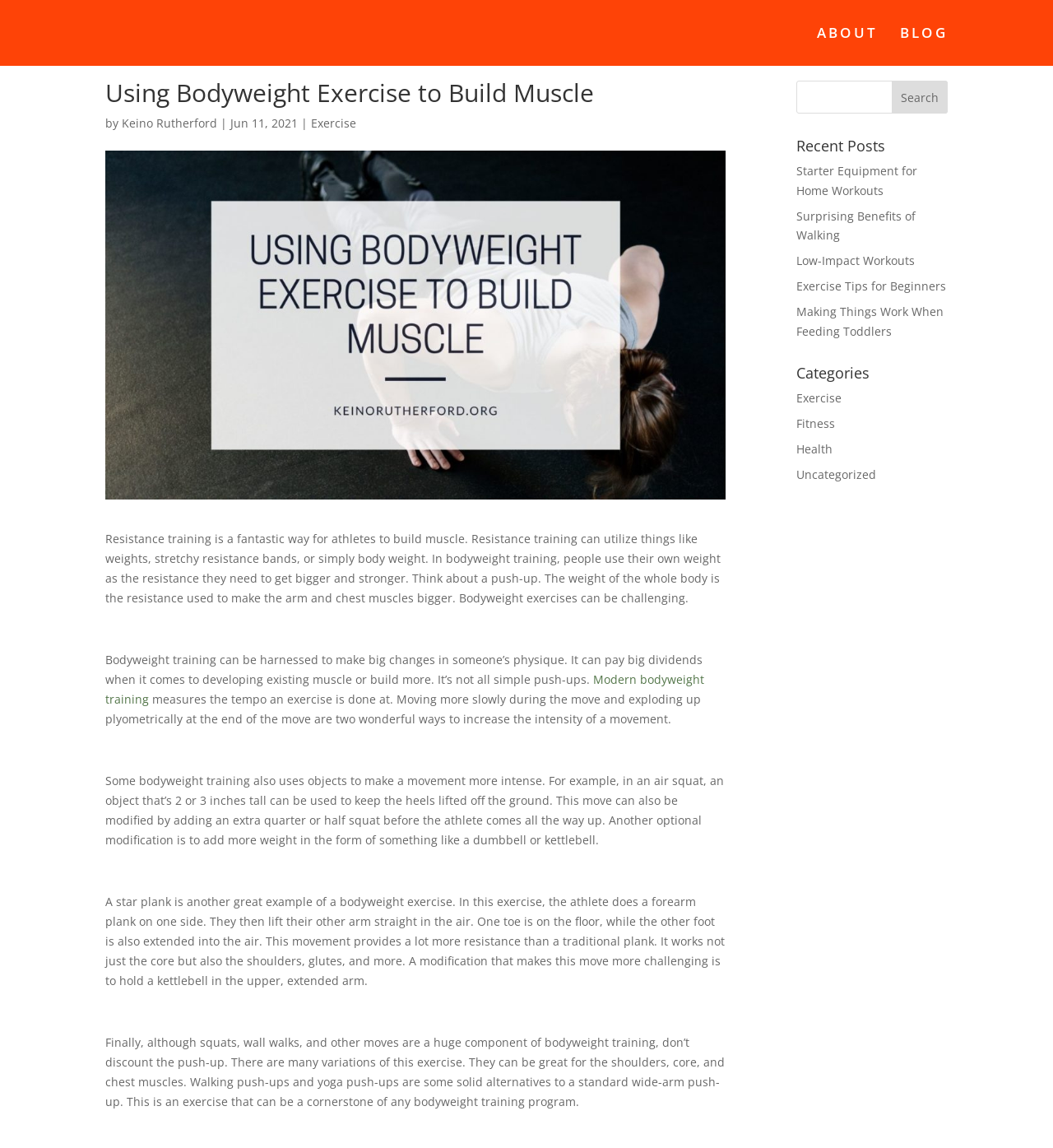Extract the text of the main heading from the webpage.

Using Bodyweight Exercise to Build Muscle